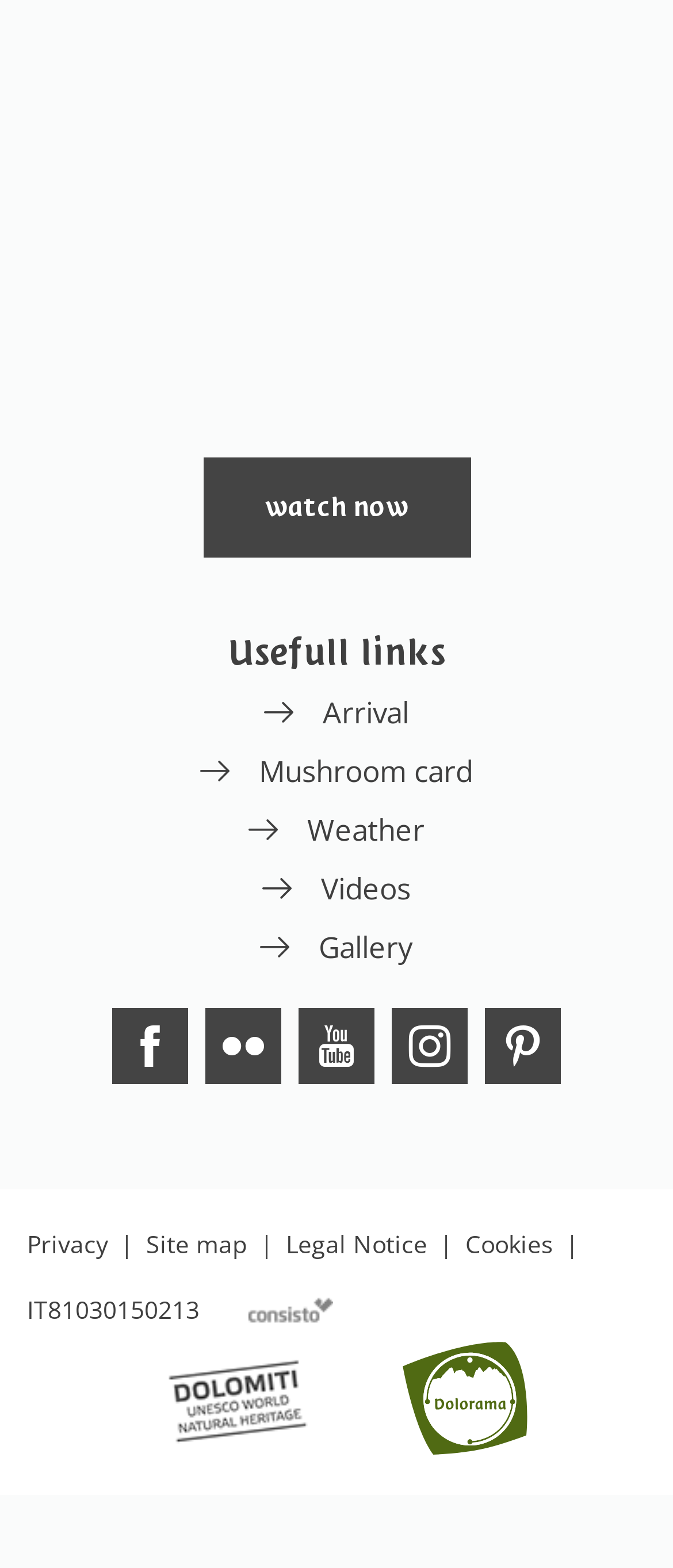Determine the bounding box coordinates for the UI element matching this description: "Web agency".

[0.368, 0.825, 0.494, 0.846]